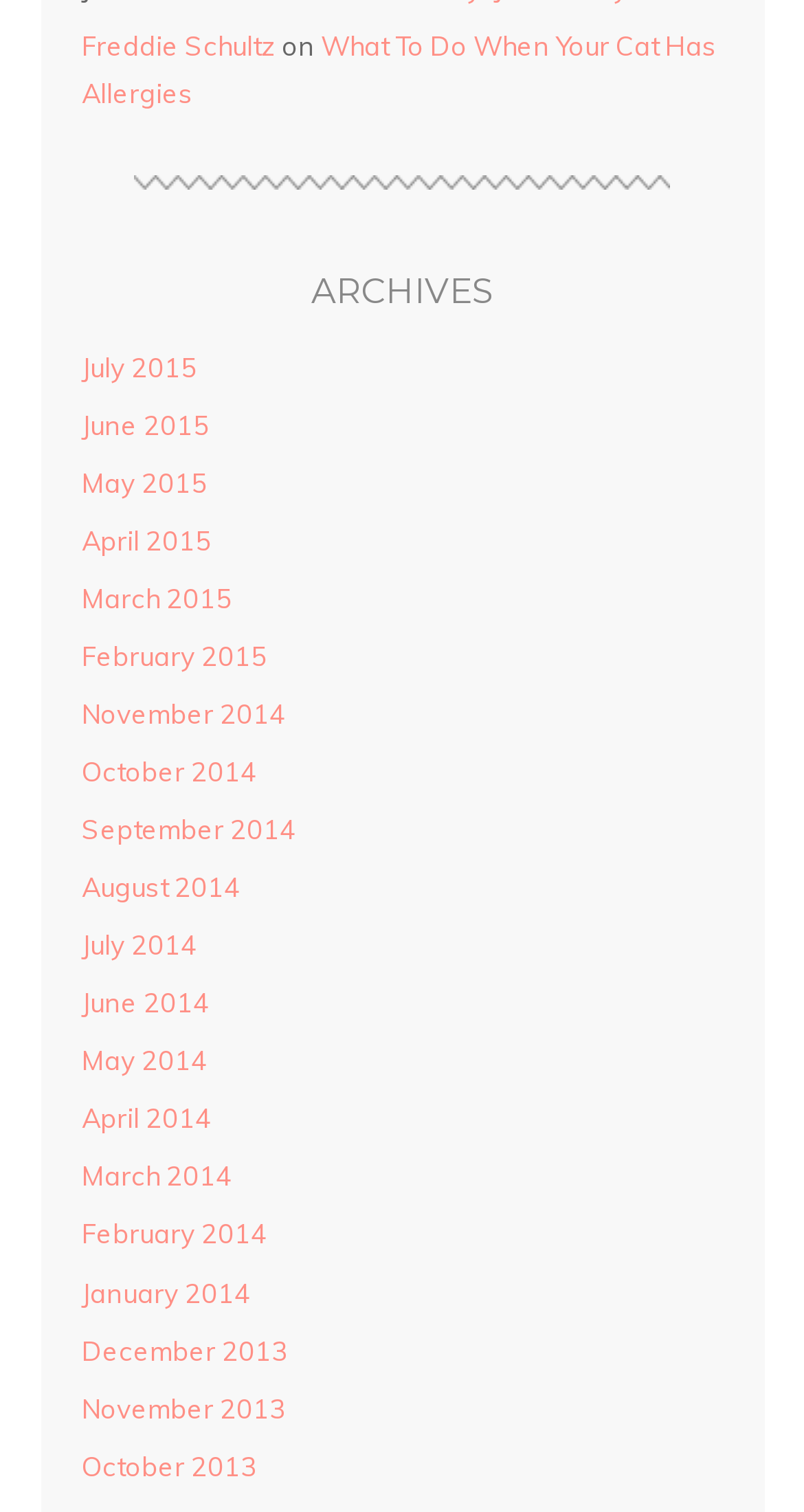How many links are there in the archives section?
Provide a fully detailed and comprehensive answer to the question.

The number of links in the archives section can be found by counting the link elements under the 'ARCHIVES' heading. There are 18 link elements, each representing a month and year.